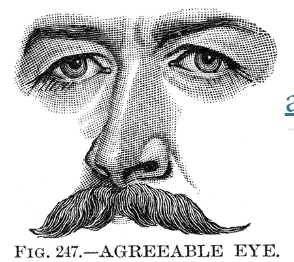Use a single word or phrase to respond to the question:
What facial feature is pronounced in the image?

Mustache